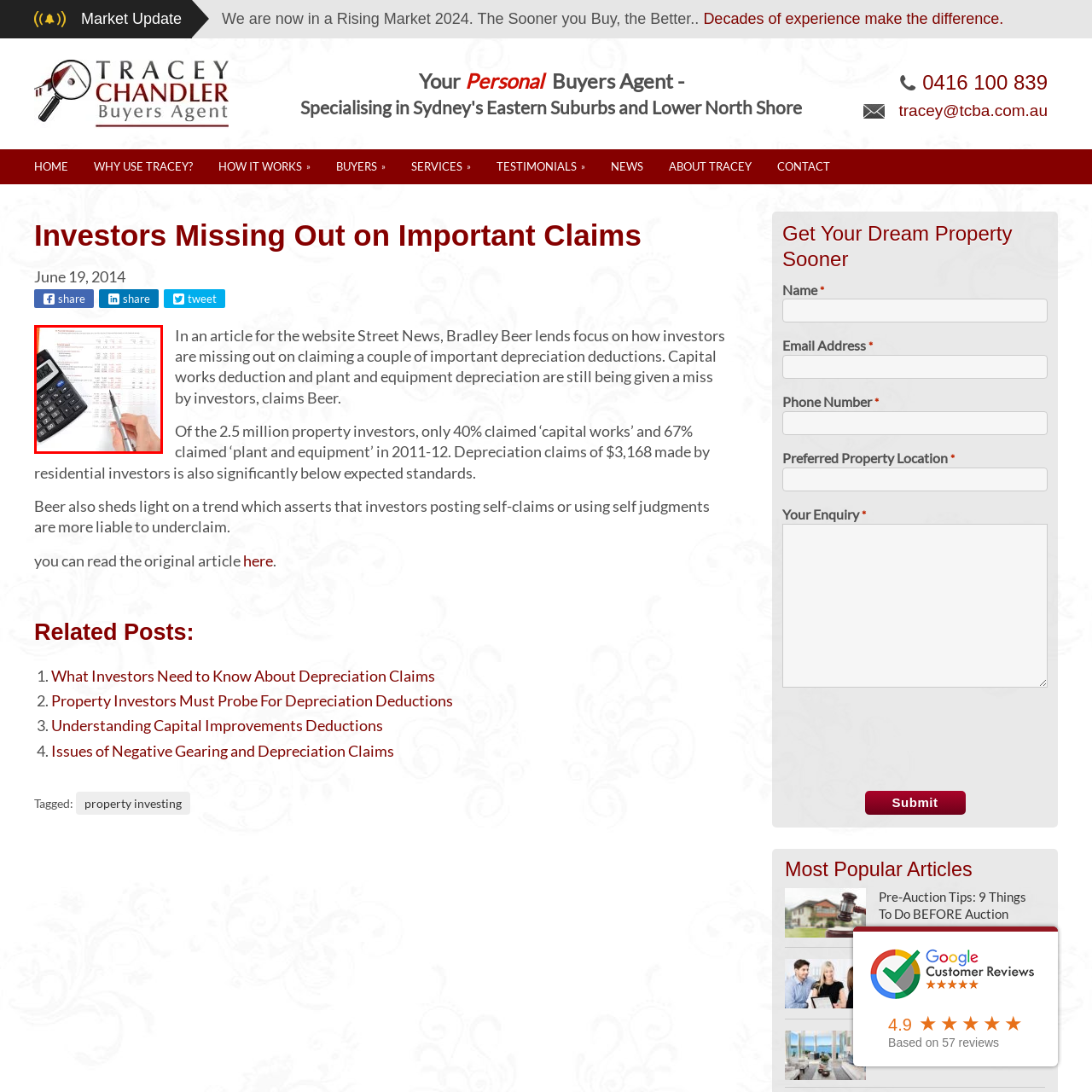What is the hand holding?
Look at the image inside the red bounding box and craft a detailed answer using the visual details you can see.

In the image, a hand on the right side of the document is gripping a pen, poised above the document, suggesting that someone is in the process of reviewing or annotating the financial data.